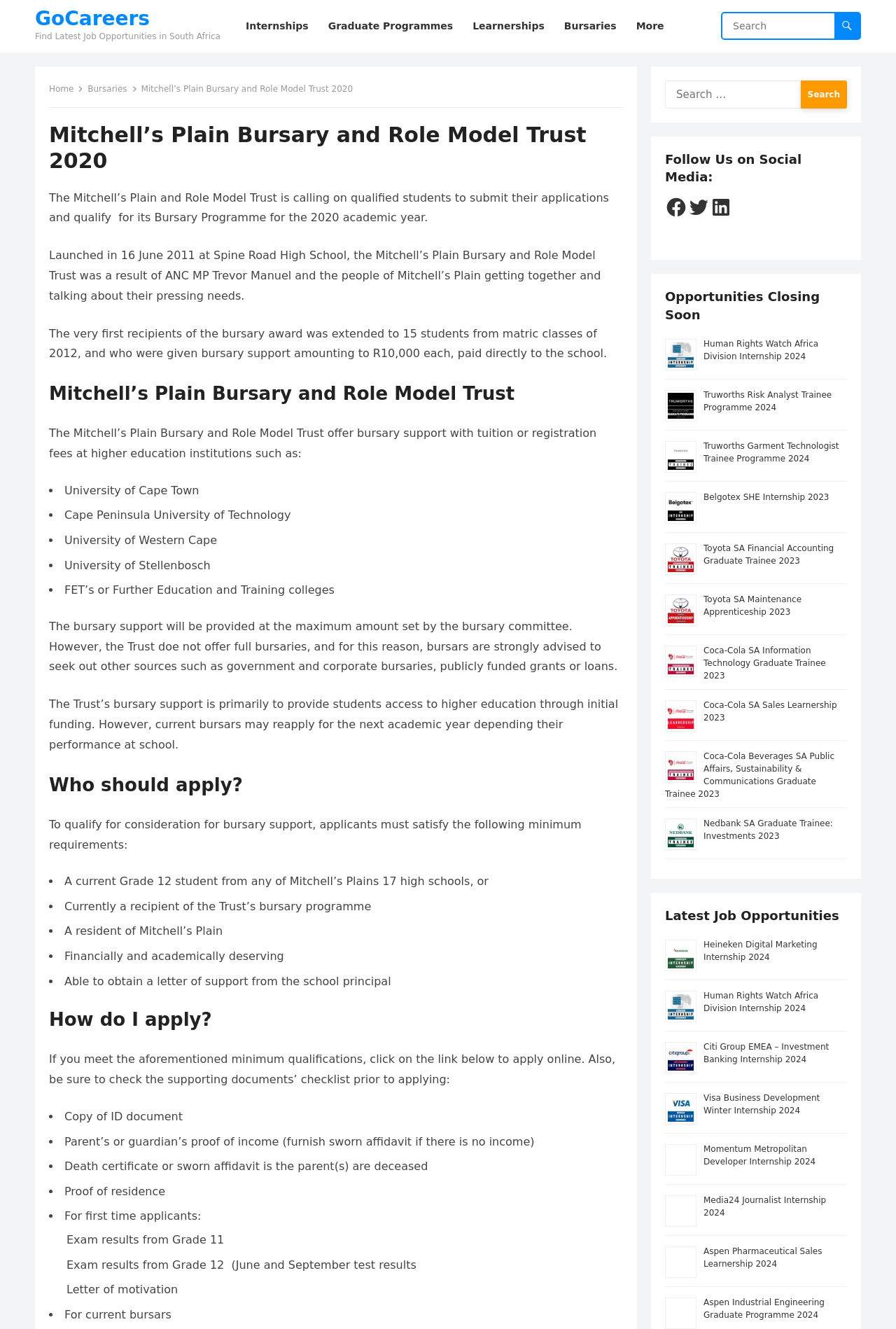Find the bounding box coordinates for the area that should be clicked to accomplish the instruction: "Follow on Facebook".

[0.742, 0.148, 0.767, 0.165]